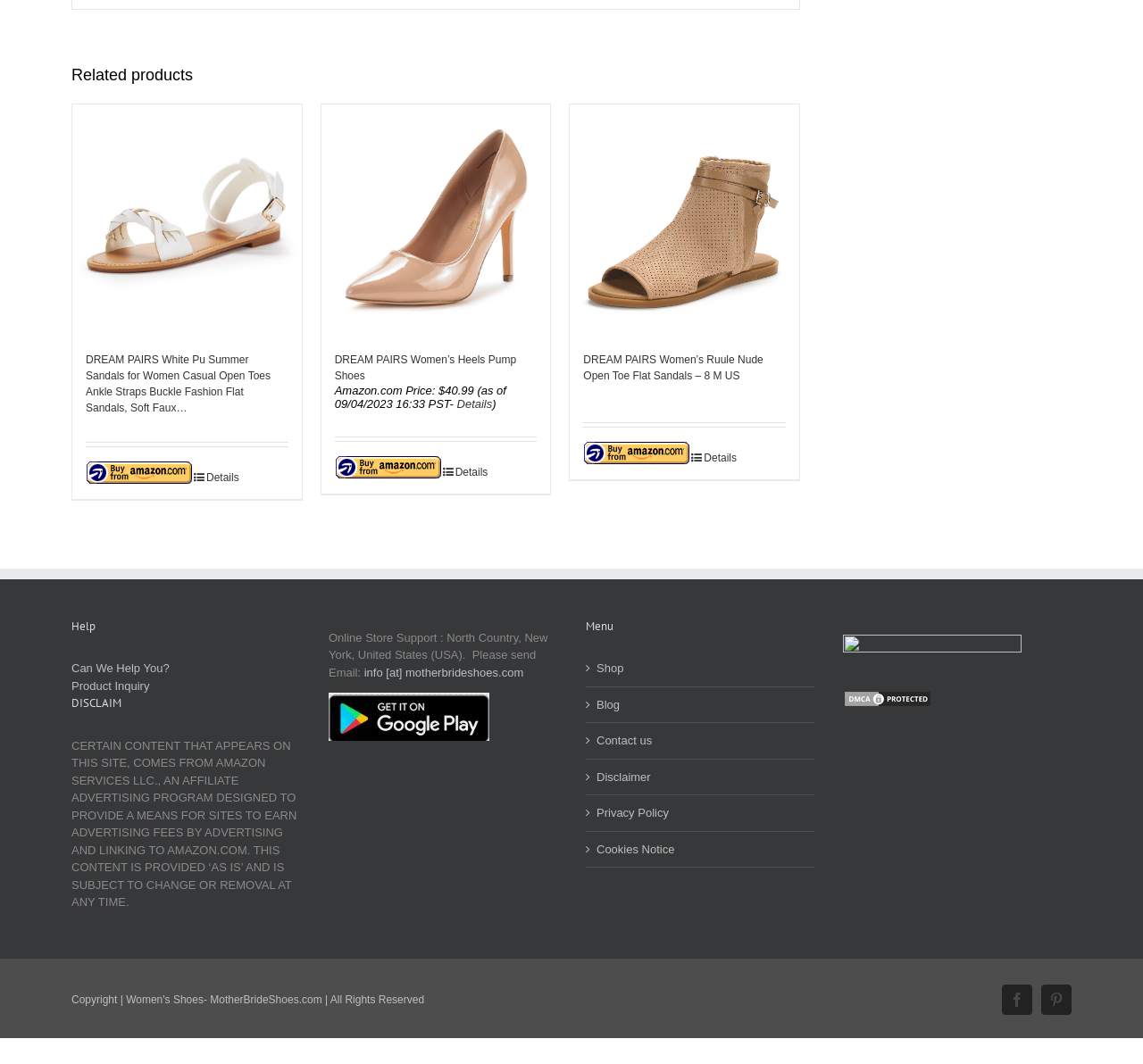Pinpoint the bounding box coordinates of the clickable element needed to complete the instruction: "Visit Facebook page". The coordinates should be provided as four float numbers between 0 and 1: [left, top, right, bottom].

[0.877, 0.925, 0.903, 0.954]